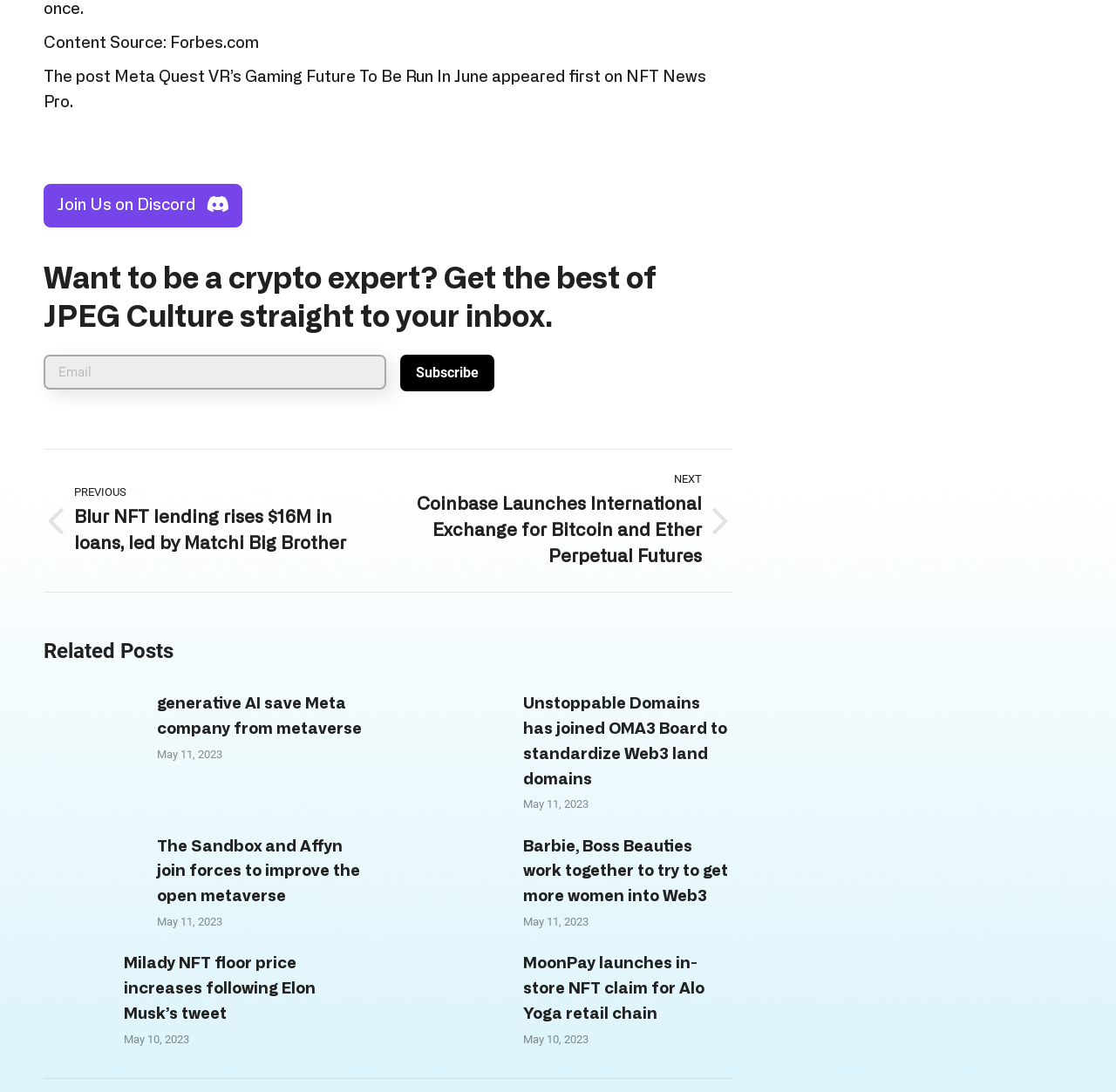Specify the bounding box coordinates of the element's area that should be clicked to execute the given instruction: "Read the article about Unstoppable Domains". The coordinates should be four float numbers between 0 and 1, i.e., [left, top, right, bottom].

[0.469, 0.634, 0.656, 0.726]